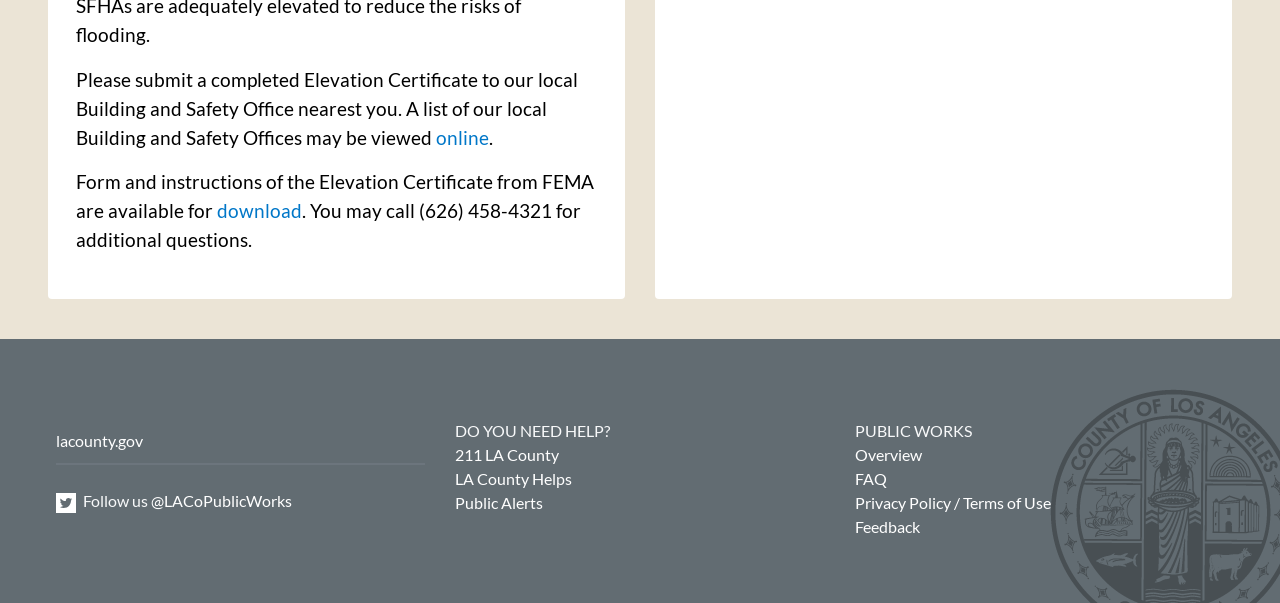Determine the bounding box coordinates for the region that must be clicked to execute the following instruction: "Contact the store".

None